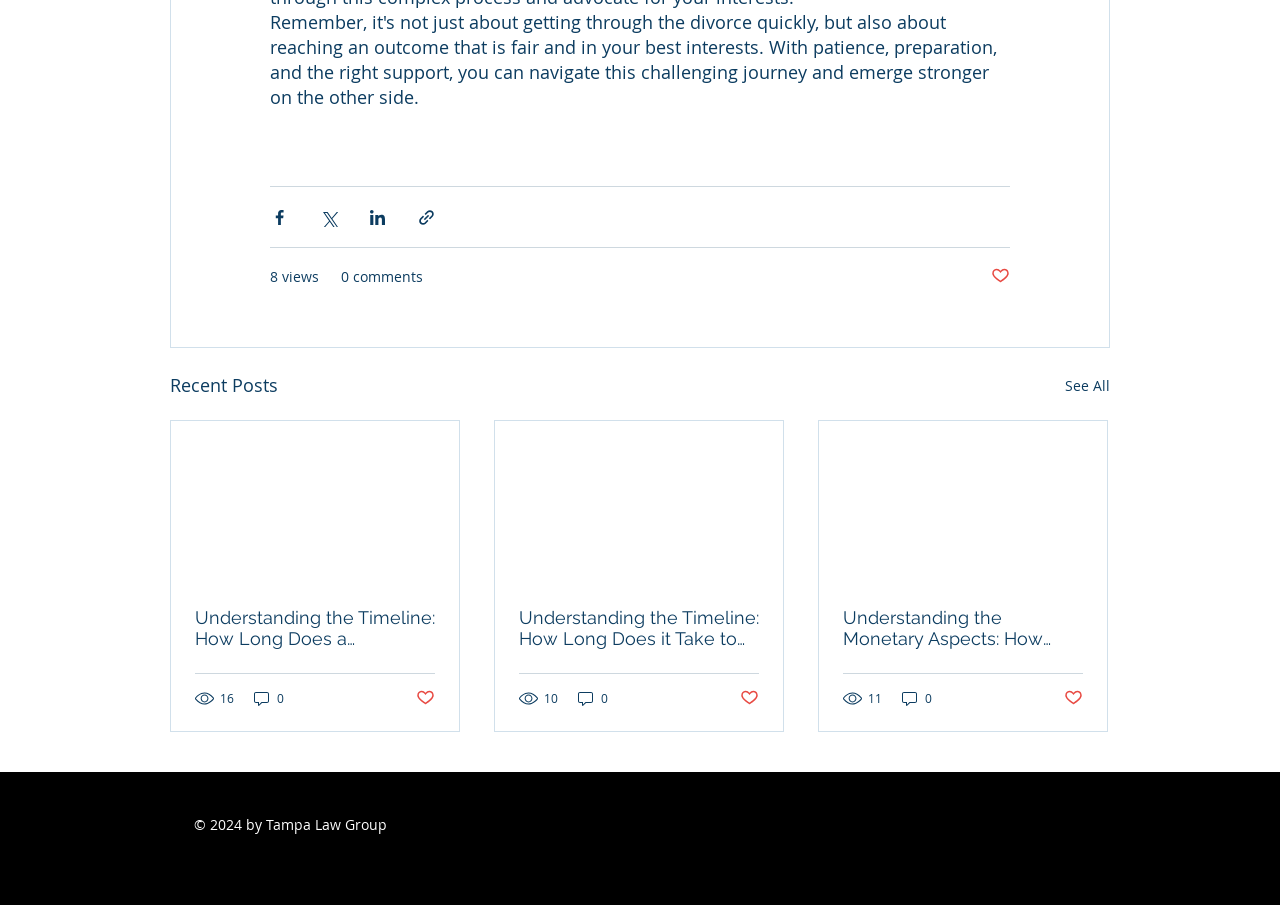Look at the image and write a detailed answer to the question: 
How many views does the second article have?

I looked at the second article section and found the view count, which is '10 views'. This view count is located below the article title and above the comment count.